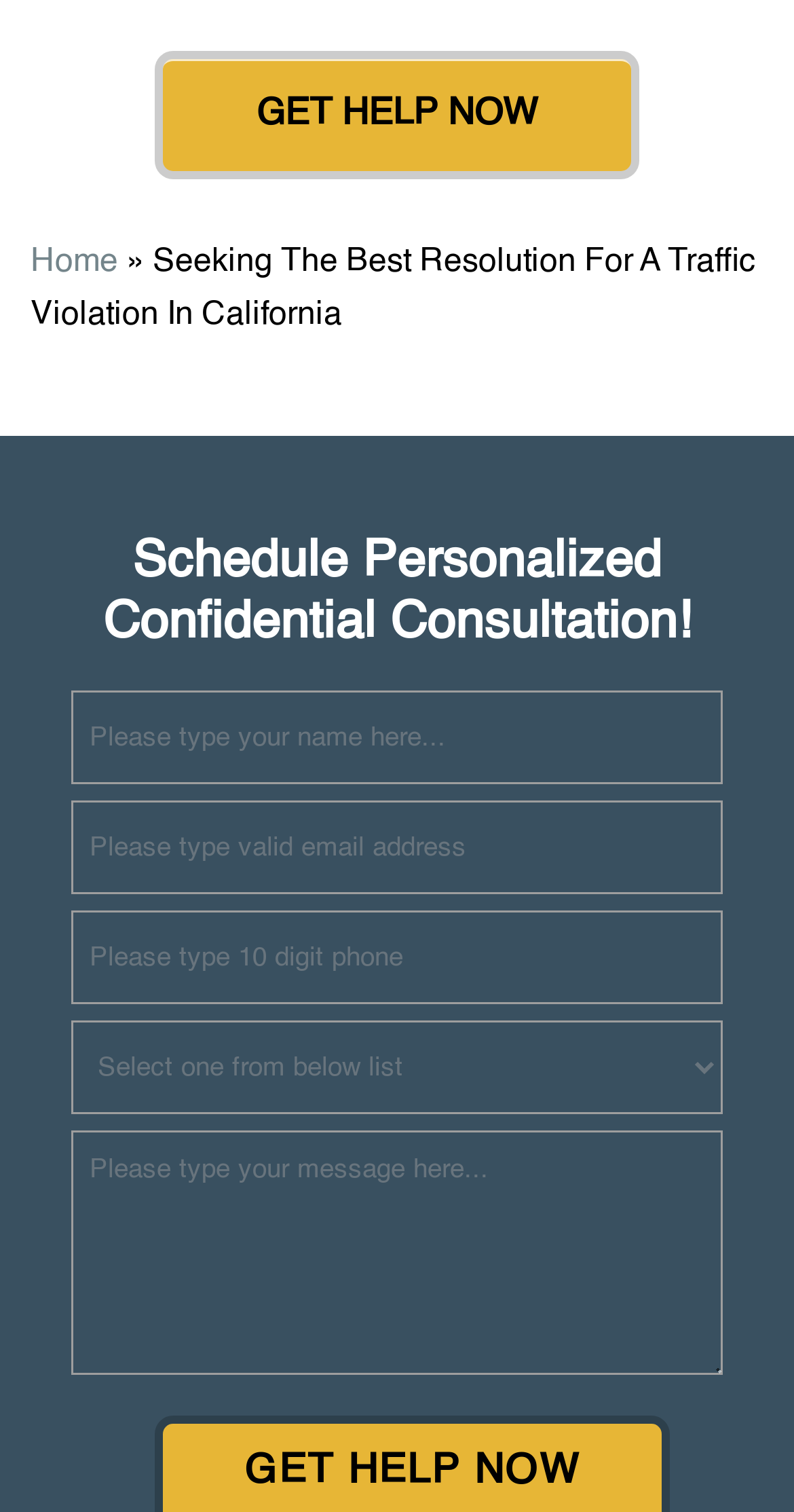Using the element description provided, determine the bounding box coordinates in the format (top-left x, top-left y, bottom-right x, bottom-right y). Ensure that all values are floating point numbers between 0 and 1. Element description: GET HELP NOW

[0.205, 0.039, 0.795, 0.113]